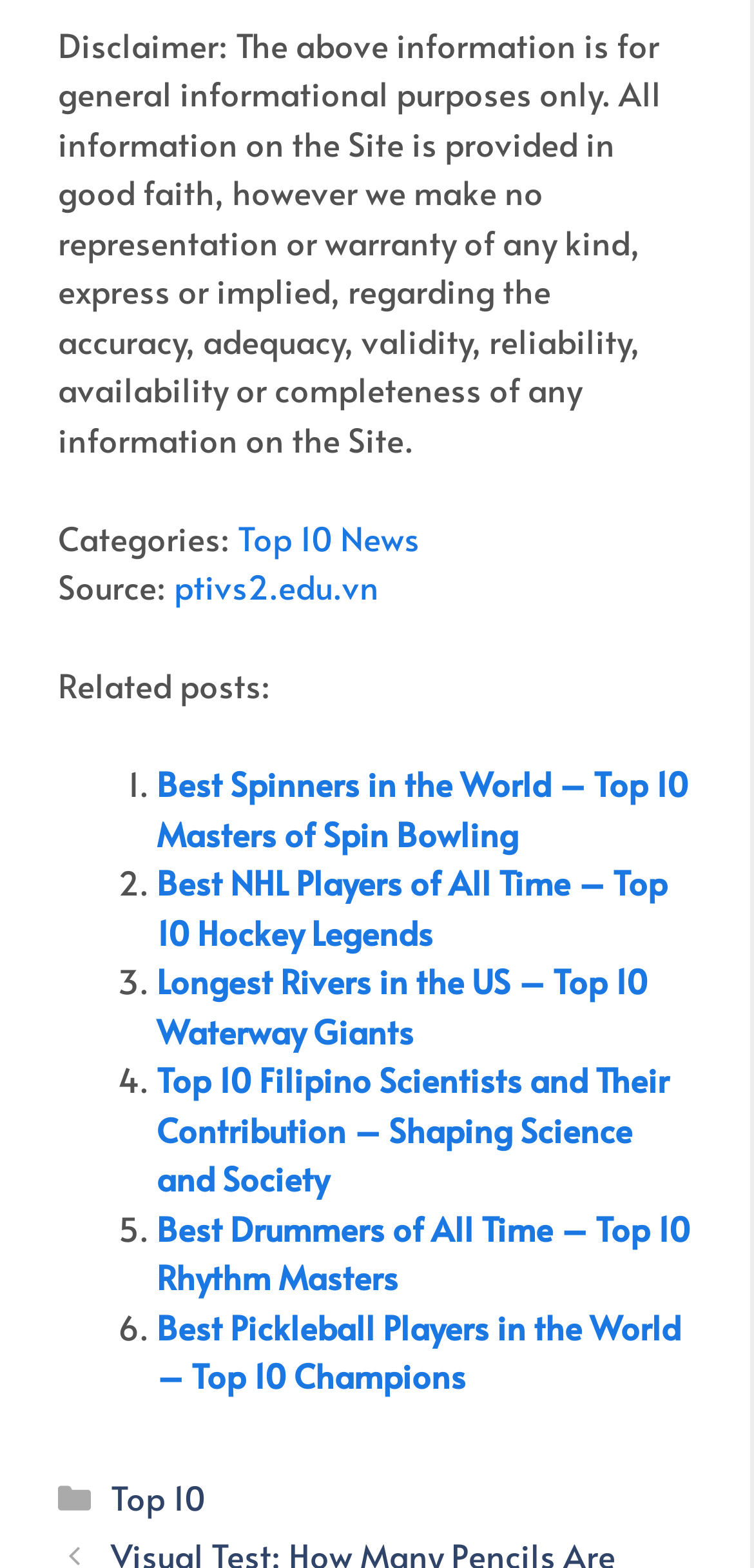Given the following UI element description: "Top 10", find the bounding box coordinates in the webpage screenshot.

[0.147, 0.939, 0.272, 0.969]